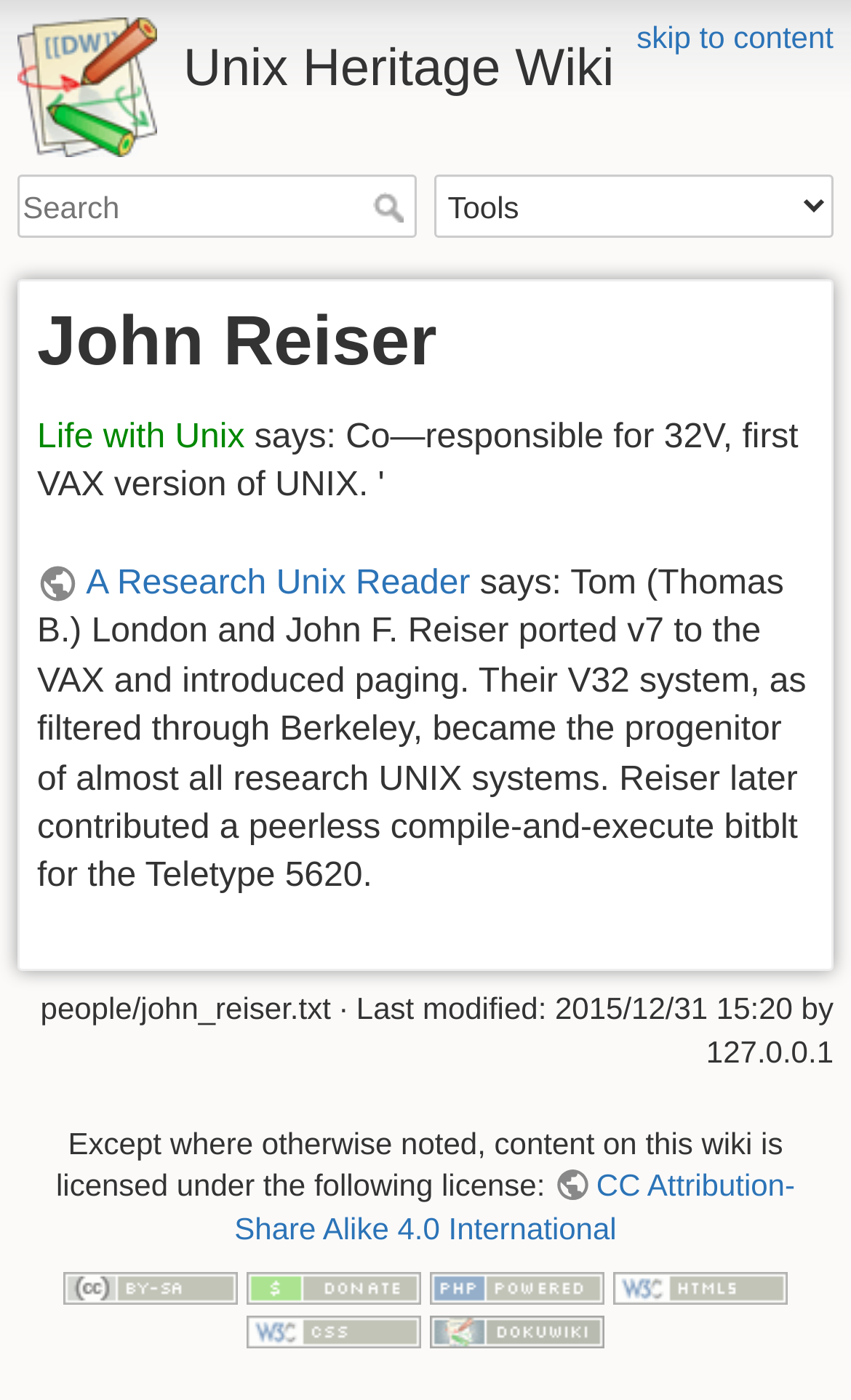Identify the bounding box coordinates for the UI element described as follows: "title="Donate"". Ensure the coordinates are four float numbers between 0 and 1, formatted as [left, top, right, bottom].

[0.29, 0.906, 0.495, 0.931]